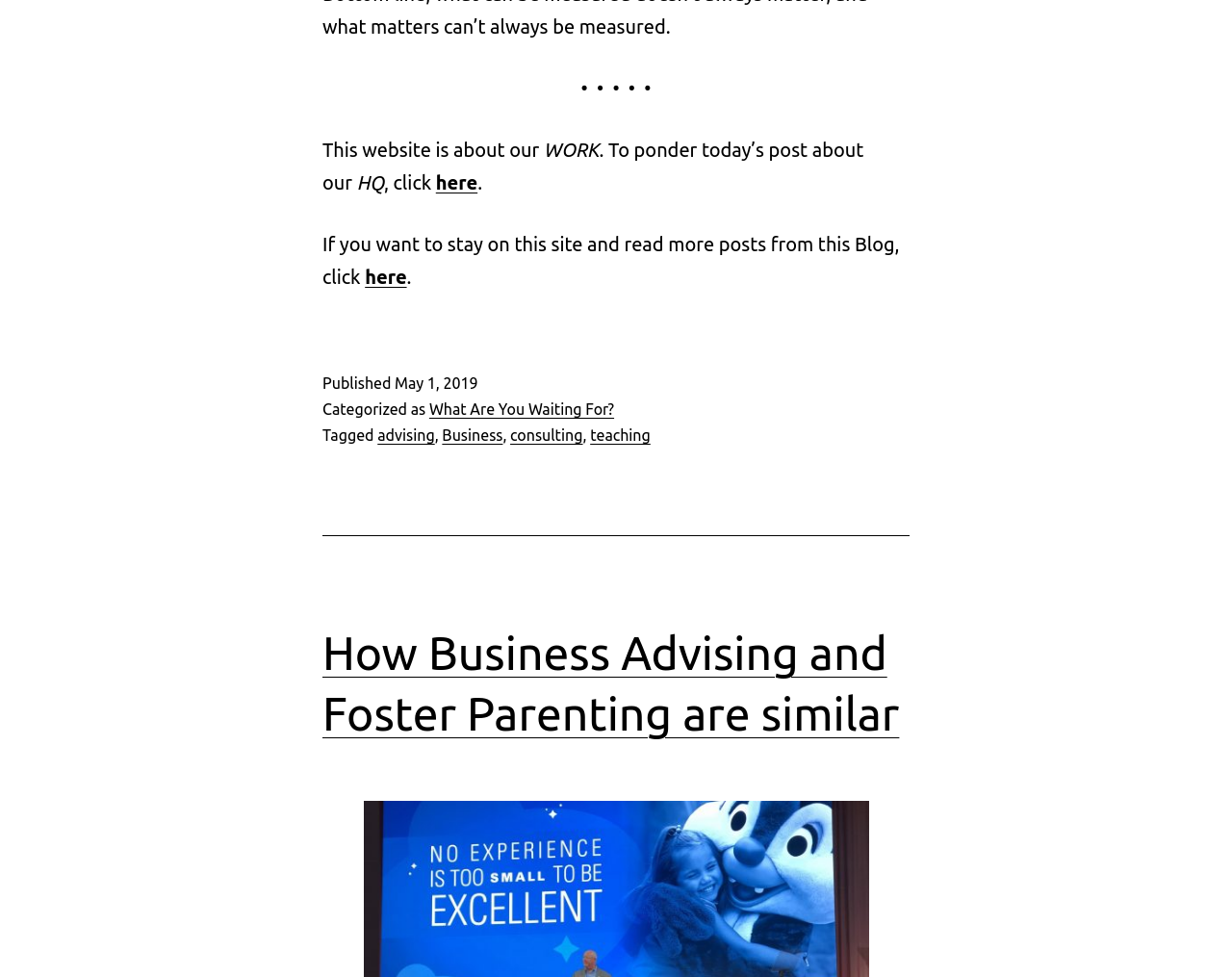Please find the bounding box coordinates of the element that you should click to achieve the following instruction: "check the published date". The coordinates should be presented as four float numbers between 0 and 1: [left, top, right, bottom].

[0.32, 0.383, 0.388, 0.401]